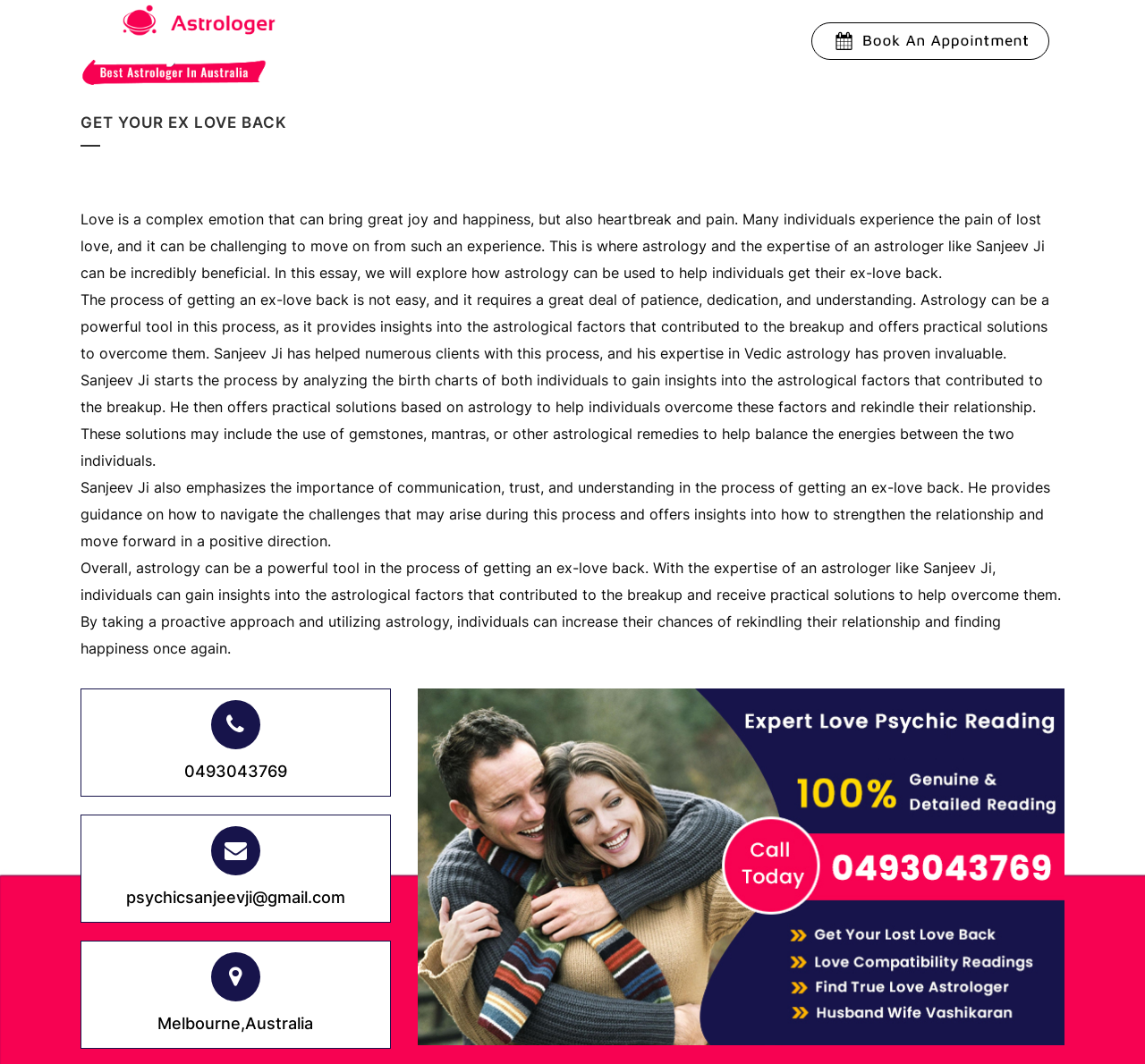What is the location of Sanjeev Ji?
Please provide a single word or phrase answer based on the image.

Melbourne, Australia